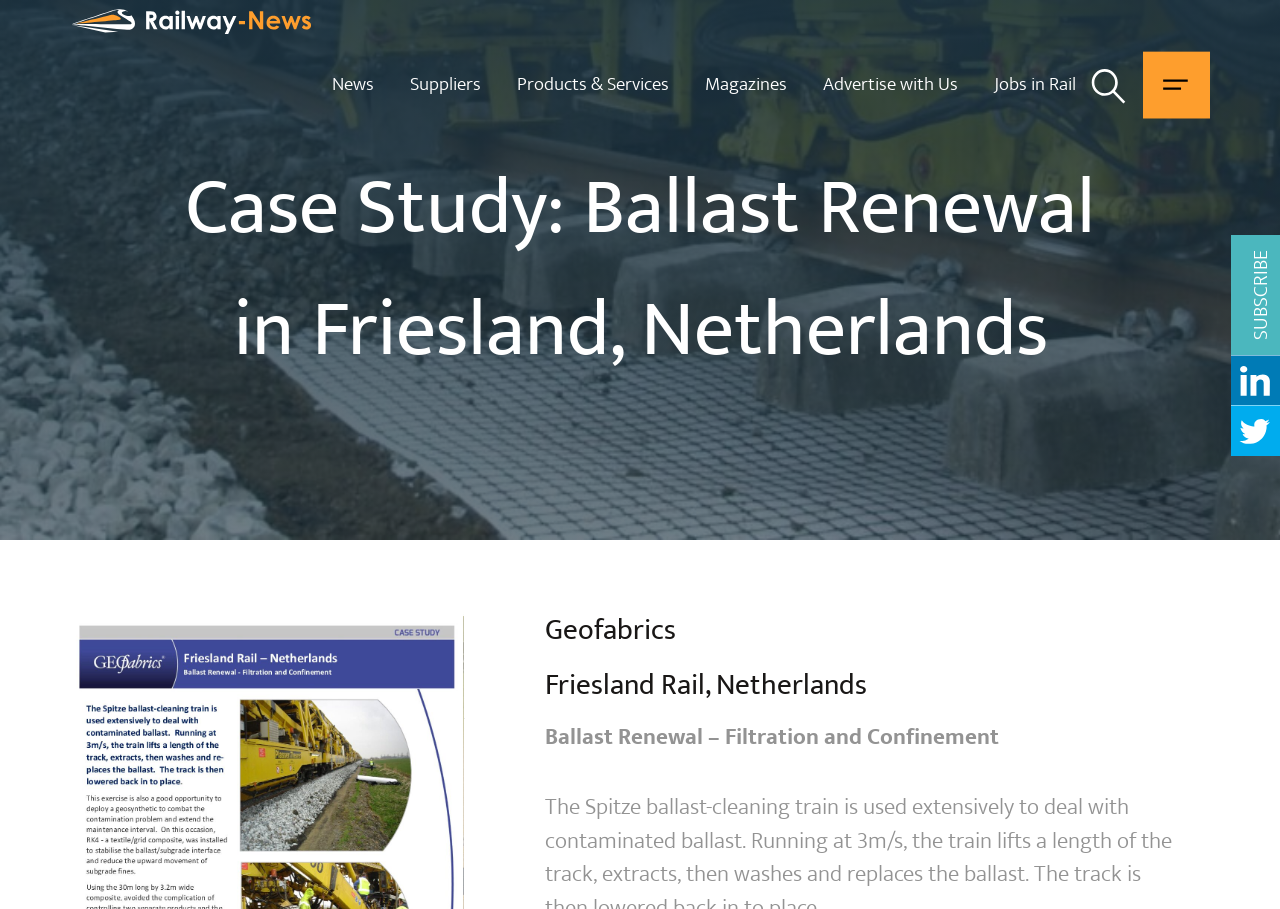Could you find the bounding box coordinates of the clickable area to complete this instruction: "Click the 'NEXT' button"?

None